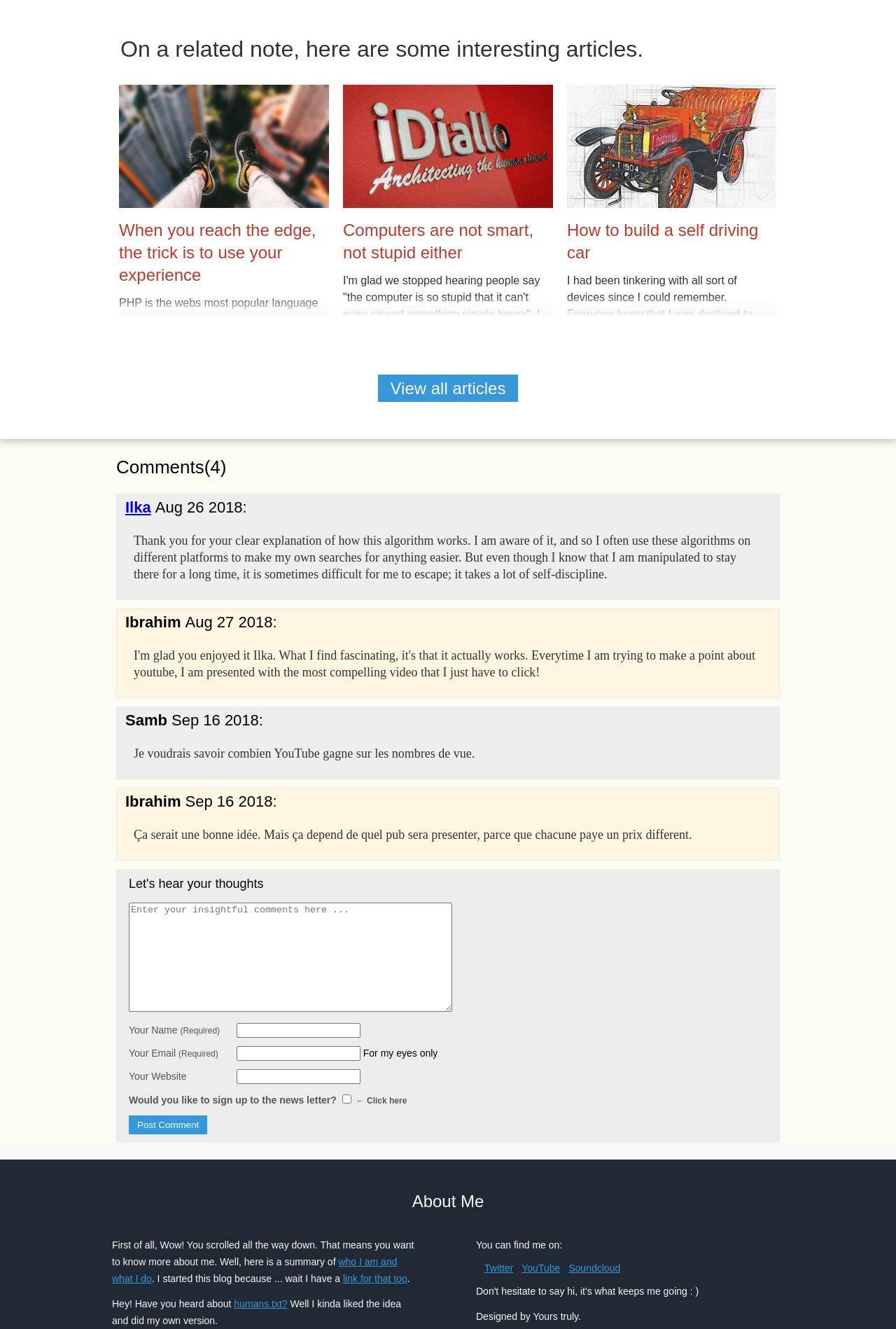How many articles are linked on this page?
Look at the screenshot and provide an in-depth answer.

I counted the number of links with headings that seem to be article titles, and there are three of them: 'When you reach the edge, the trick is to use your experience', 'Computers are not smart, not stupid either', and 'How to build a self driving car'.